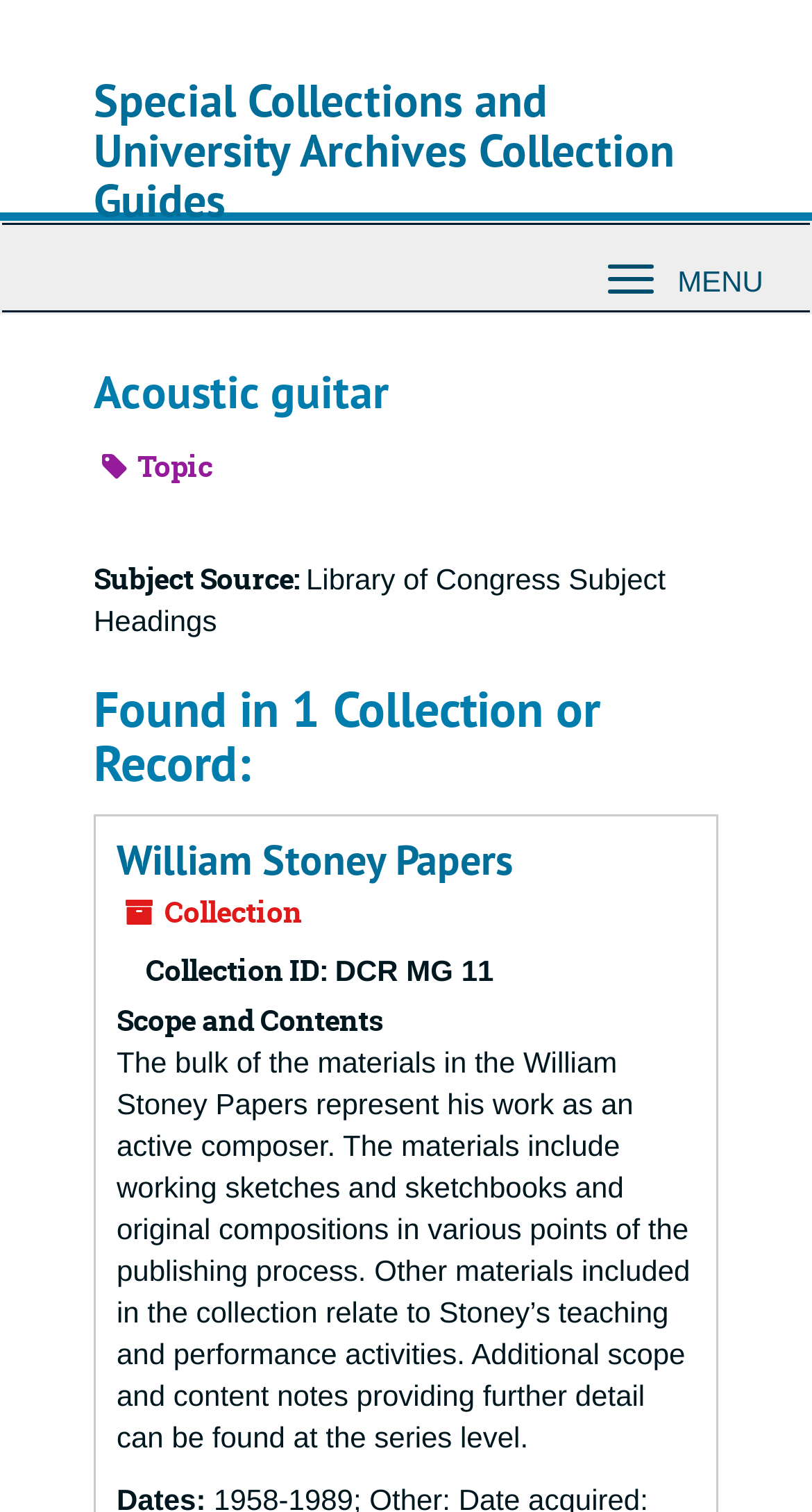What is the scope and contents of William Stoney Papers?
Identify the answer in the screenshot and reply with a single word or phrase.

Working sketches, original compositions, teaching and performance activities